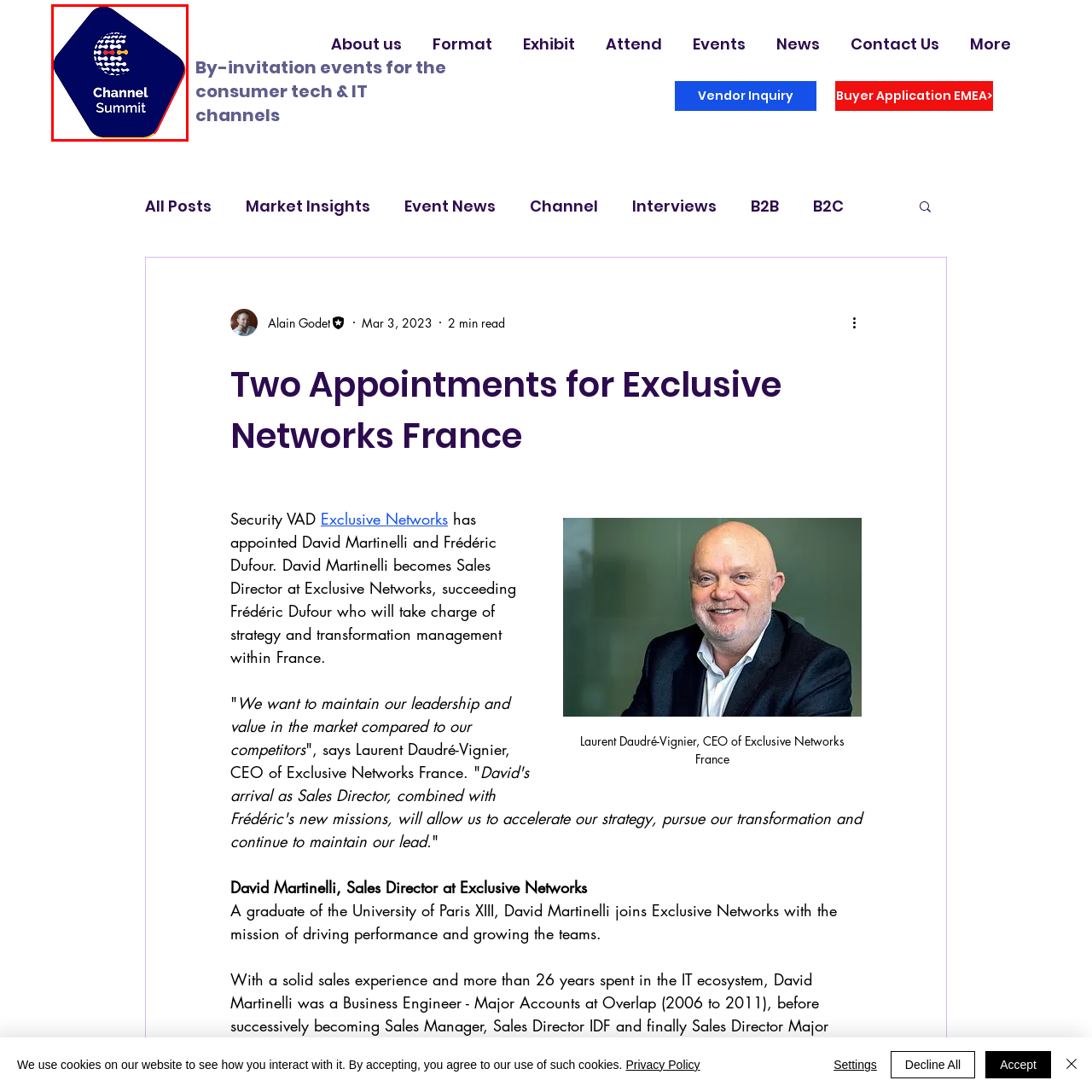Look at the image segment within the red box, What is the color of the text 'Channel Summit'? Give a brief response in one word or phrase.

White